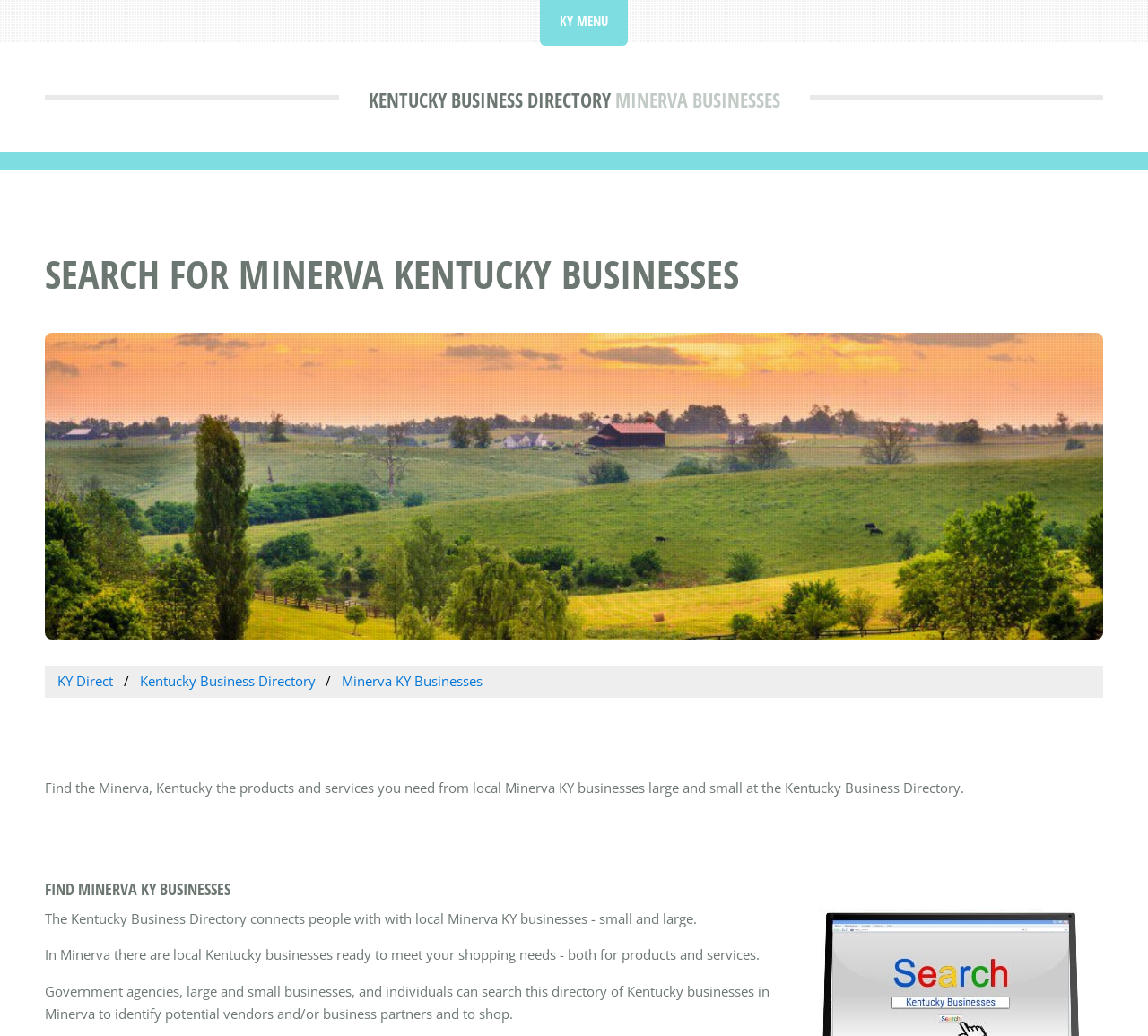What can be found in the directory?
Based on the image, give a concise answer in the form of a single word or short phrase.

Local Minerva KY businesses